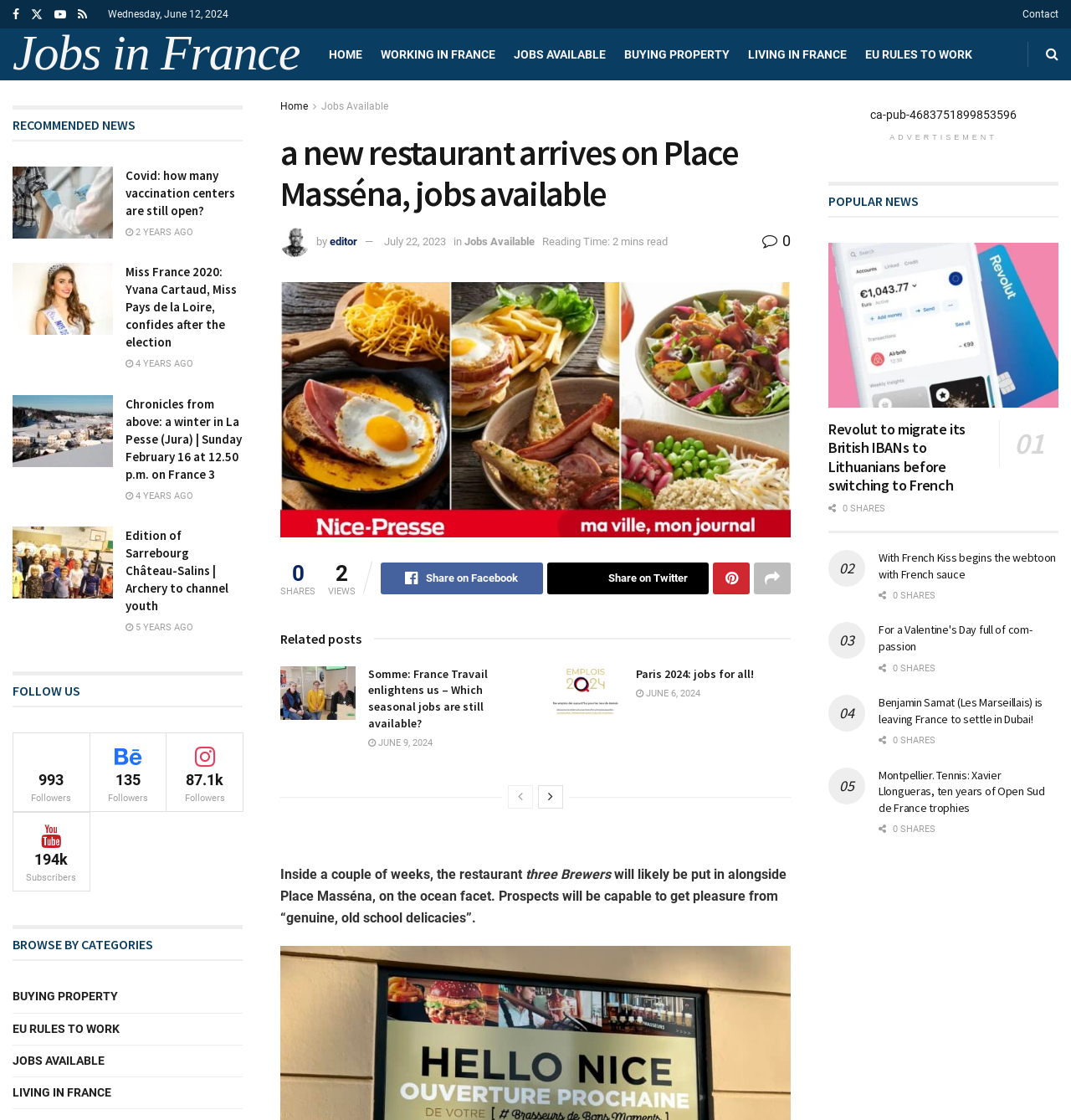Pinpoint the bounding box coordinates of the area that must be clicked to complete this instruction: "View Brand Presentation".

None